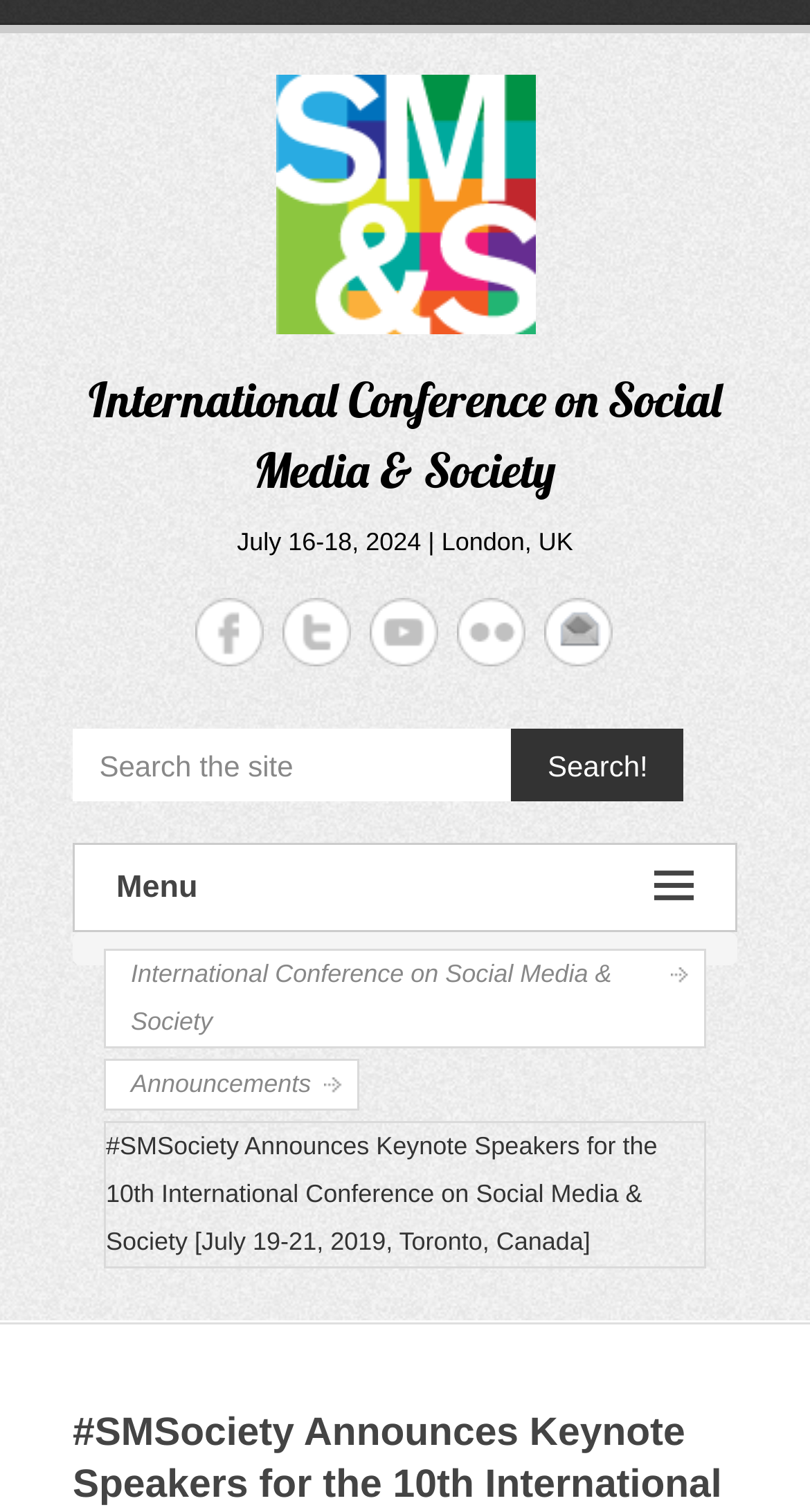Analyze the image and provide a detailed answer to the question: What is the location of the next conference mentioned on the webpage?

I found the answer by looking at the StaticText element with the text 'July 16-18, 2024 | London, UK' which provides the location of the next conference.